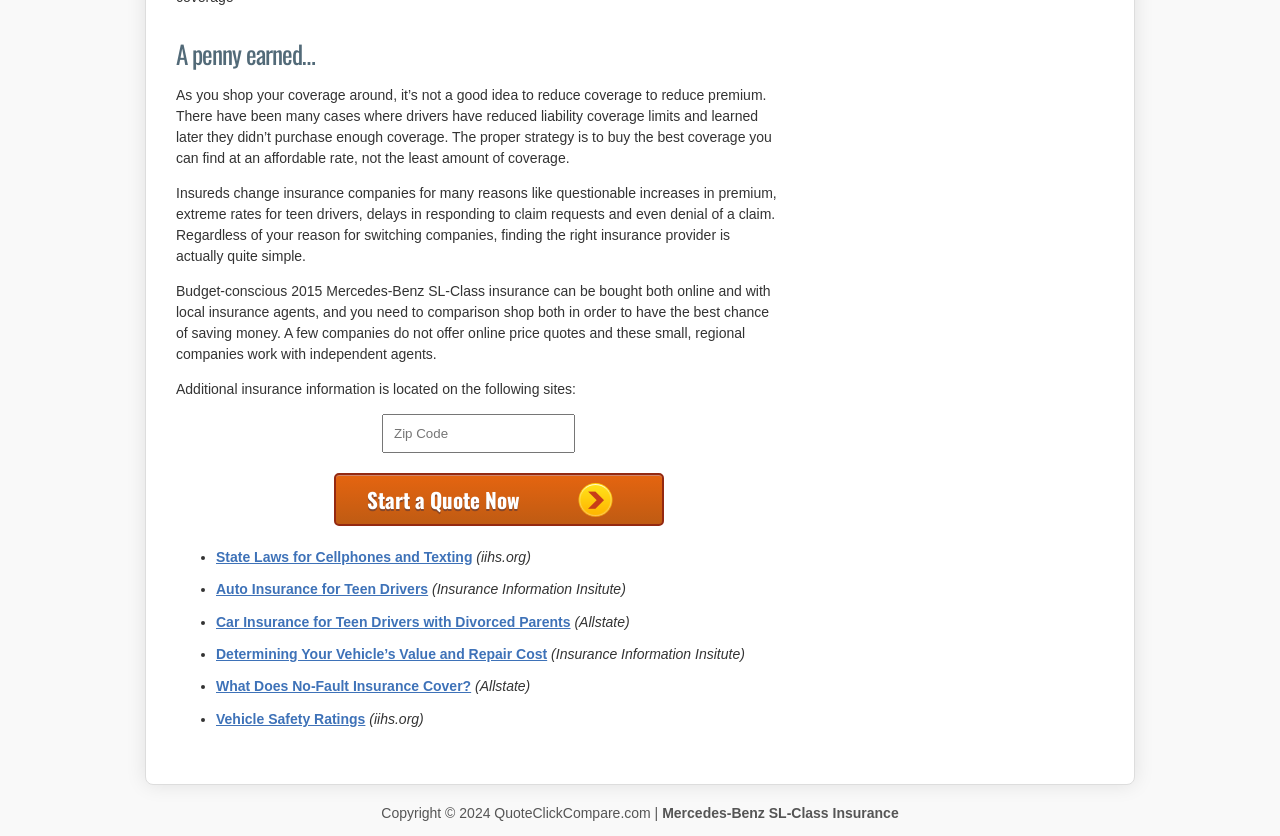Identify the bounding box coordinates of the region I need to click to complete this instruction: "Click on the 'Click here to Download' button".

None